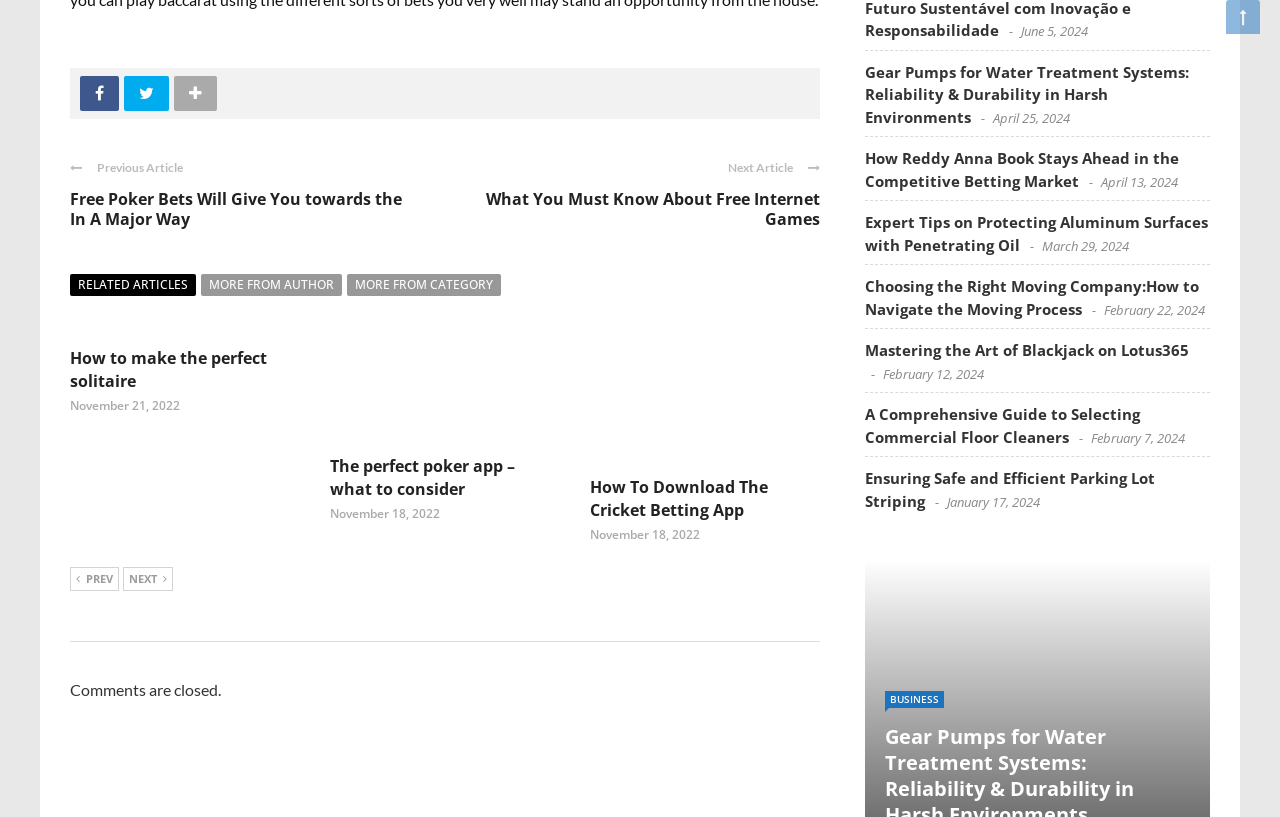Locate the bounding box coordinates of the element's region that should be clicked to carry out the following instruction: "Search for something". The coordinates need to be four float numbers between 0 and 1, i.e., [left, top, right, bottom].

None